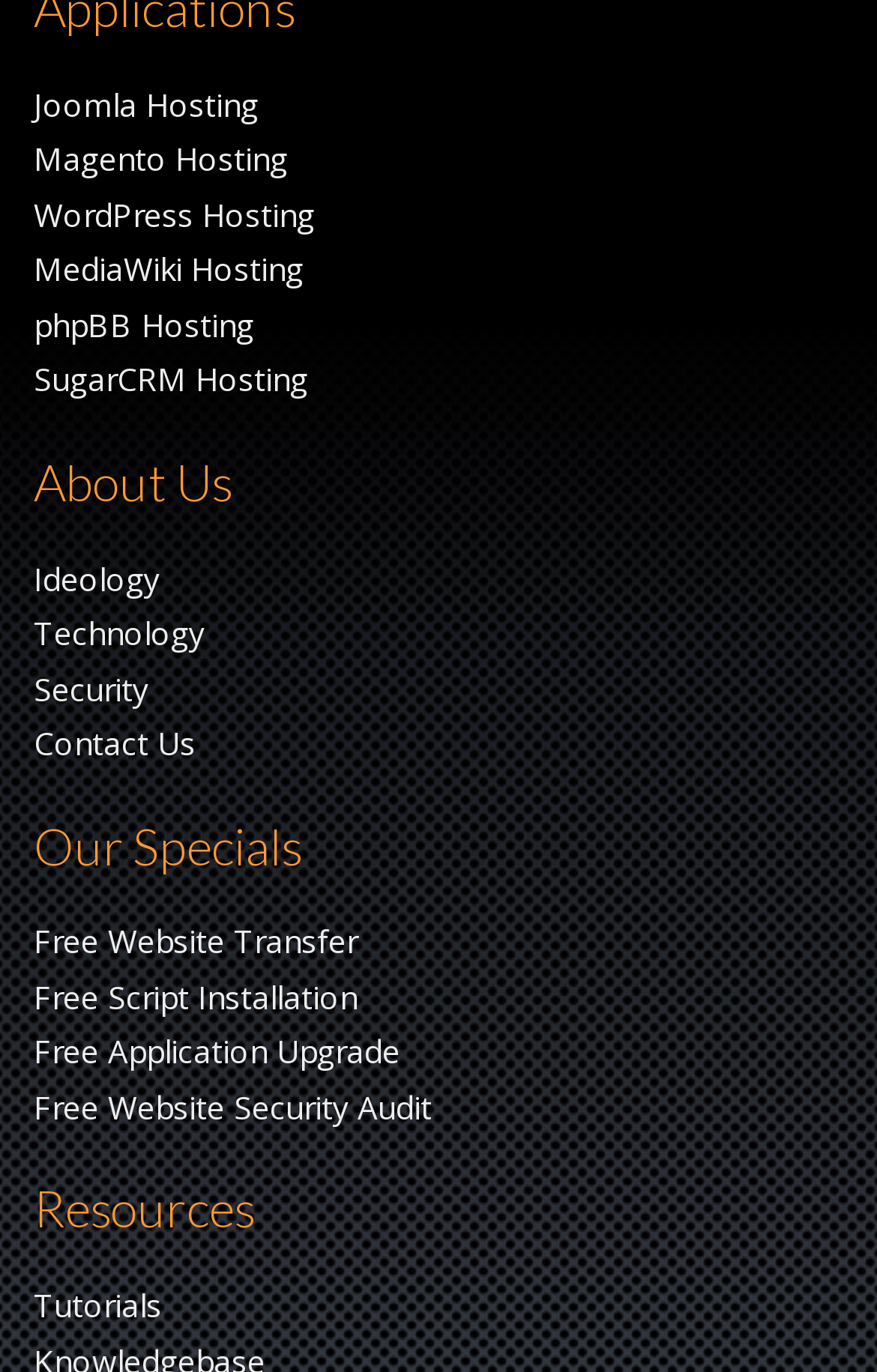What is the last link under 'Resources'?
Using the image, respond with a single word or phrase.

Tutorials